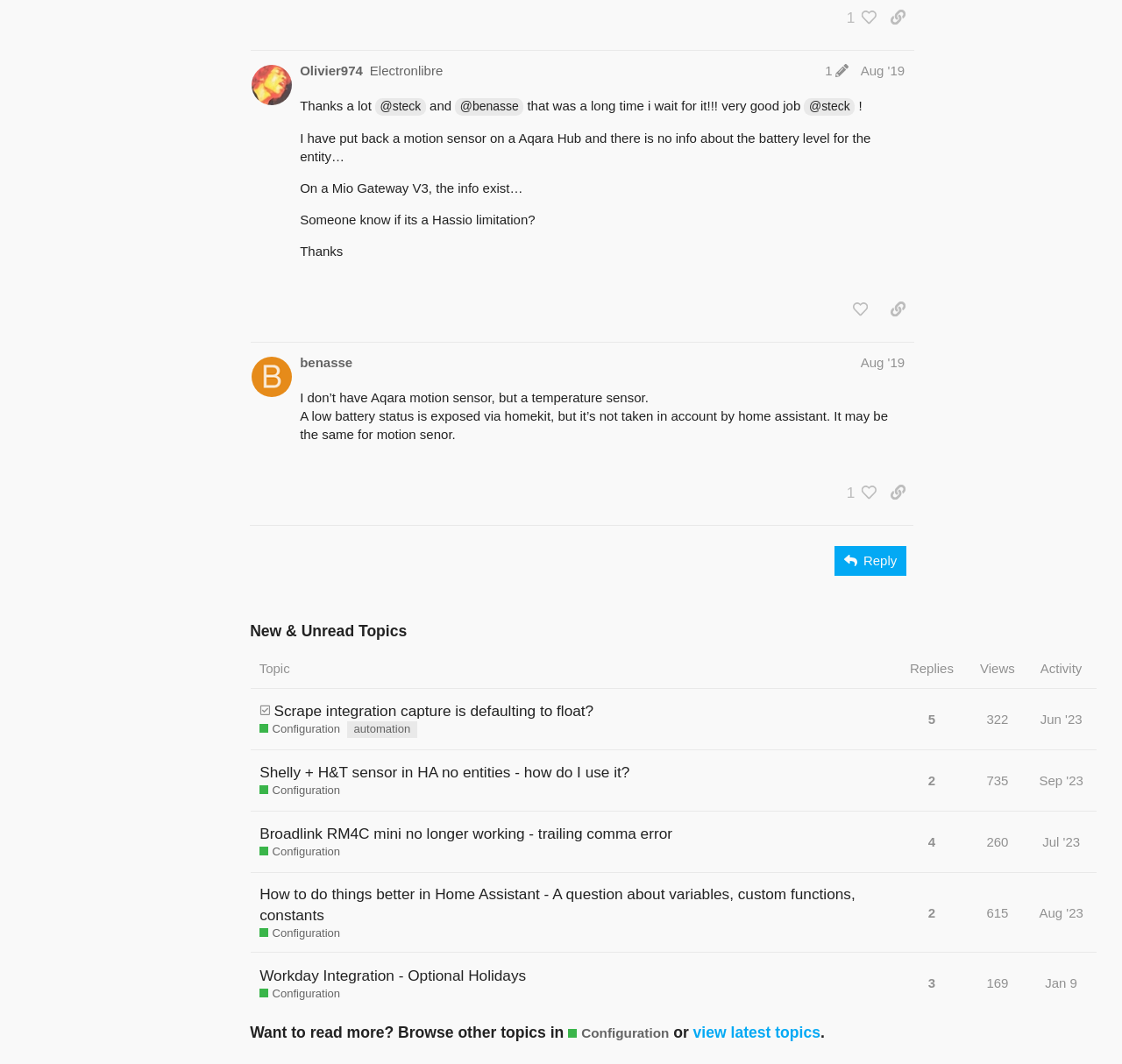Please provide a brief answer to the following inquiry using a single word or phrase:
How many posts are displayed on this page?

2